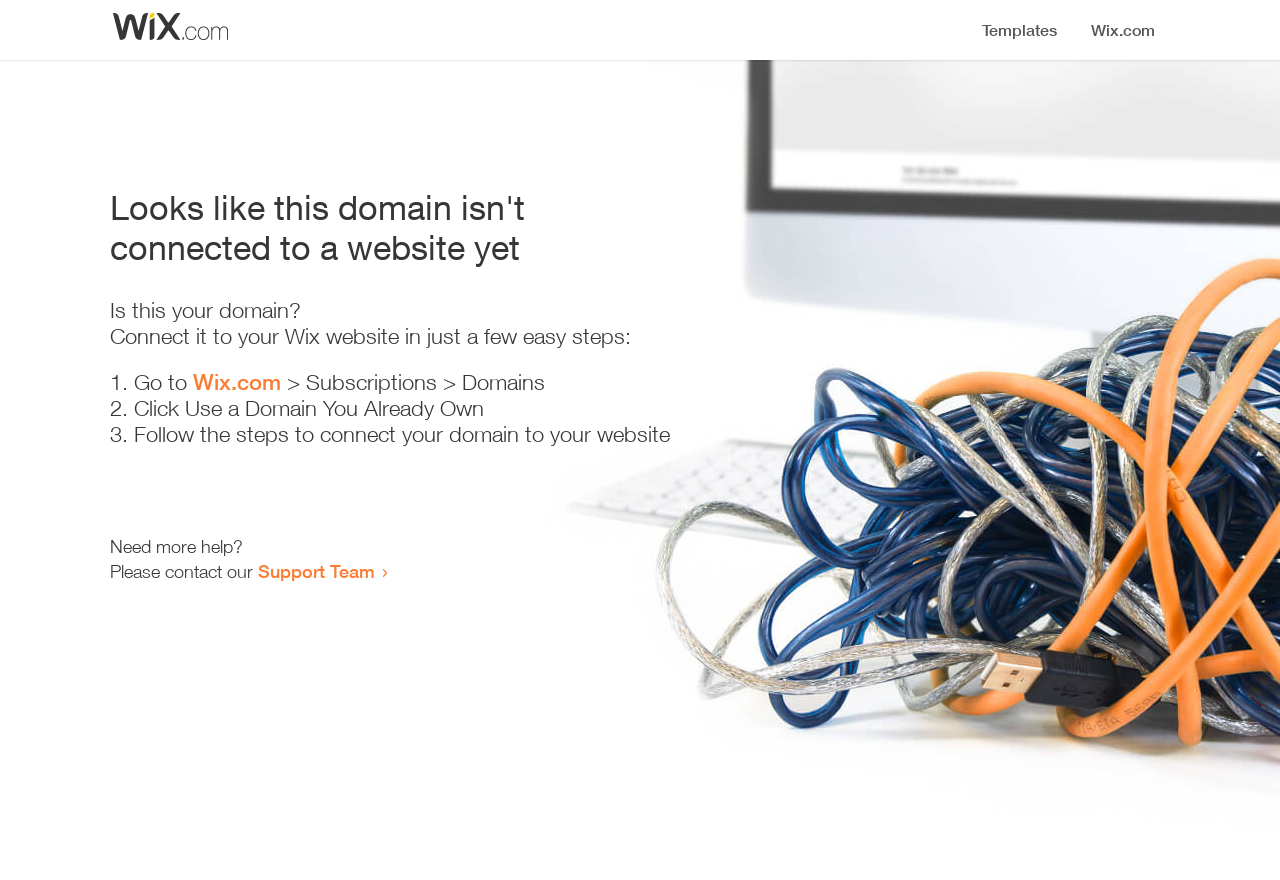Identify and provide the text content of the webpage's primary headline.

Looks like this domain isn't
connected to a website yet